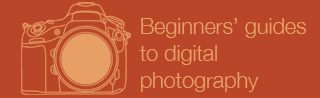What is the tone of the design?
Use the information from the screenshot to give a comprehensive response to the question.

The warm, reddish-orange background and the modern, approachable font used in the text create a harmonious visual effect, which suggests that the tone of the design is inviting and welcoming to the audience.